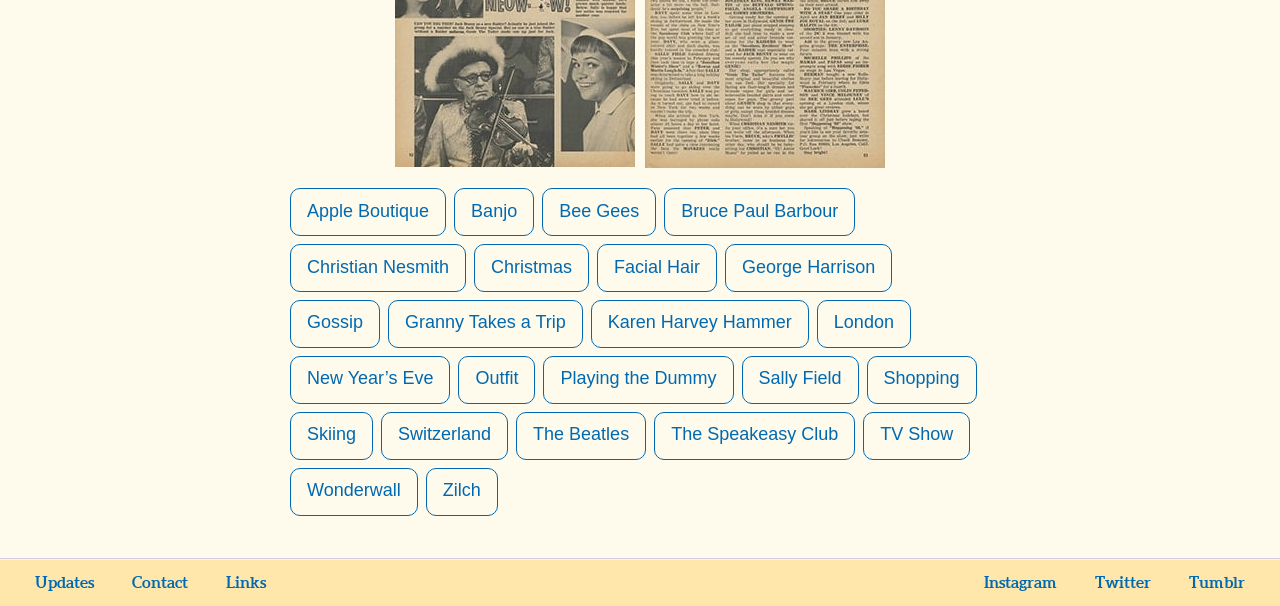Kindly provide the bounding box coordinates of the section you need to click on to fulfill the given instruction: "Visit the page about George Harrison".

[0.566, 0.403, 0.697, 0.482]